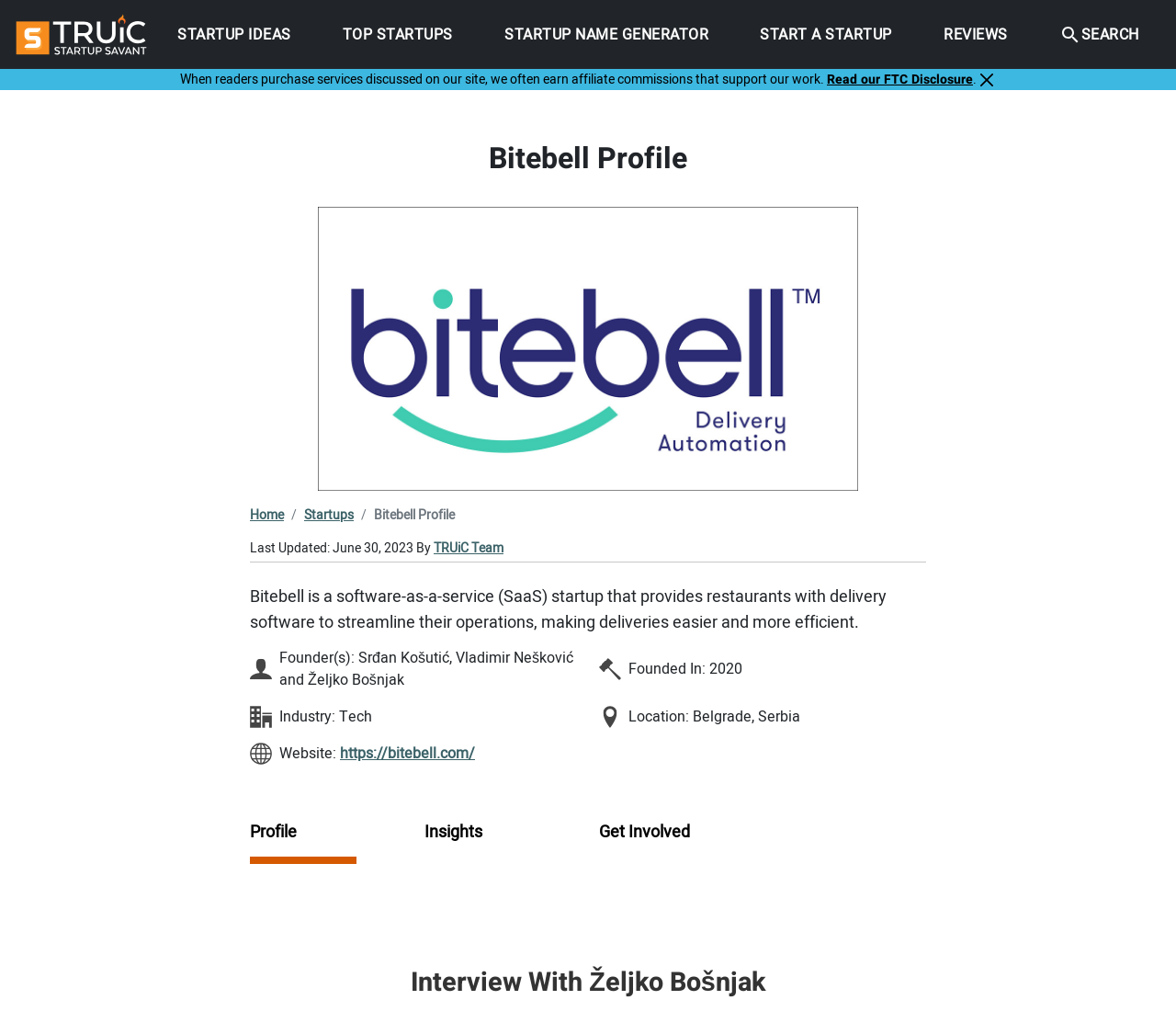Who are the founders of Bitebell?
Refer to the image and give a detailed answer to the query.

I obtained the answer by reading the text 'Founder(s): Srđan Košutić, Vladimir Nešković and Željko Bošnjak' which is located next to a 'Founders Icon'.